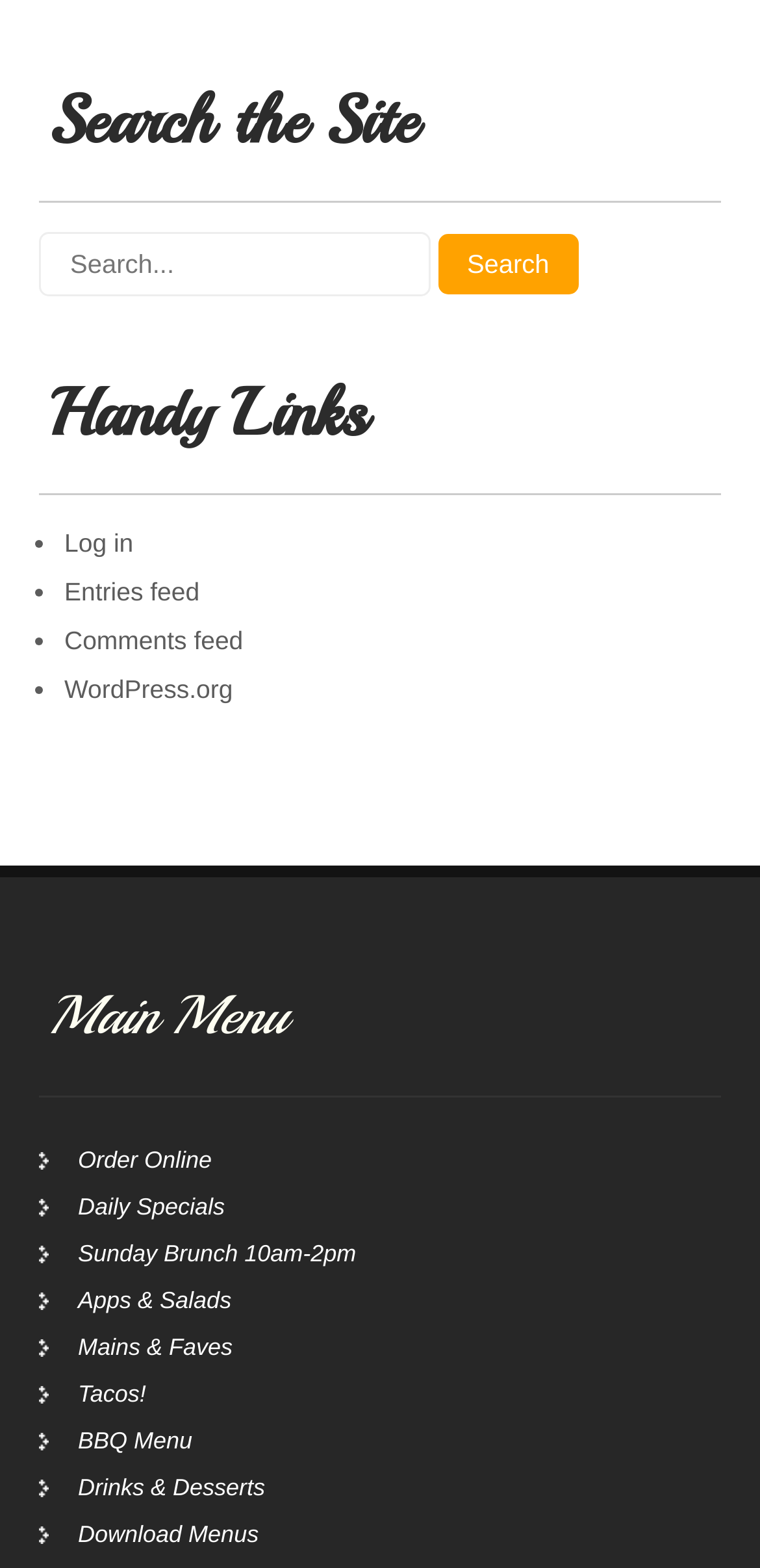Can you show the bounding box coordinates of the region to click on to complete the task described in the instruction: "Order Online"?

[0.051, 0.731, 0.279, 0.749]